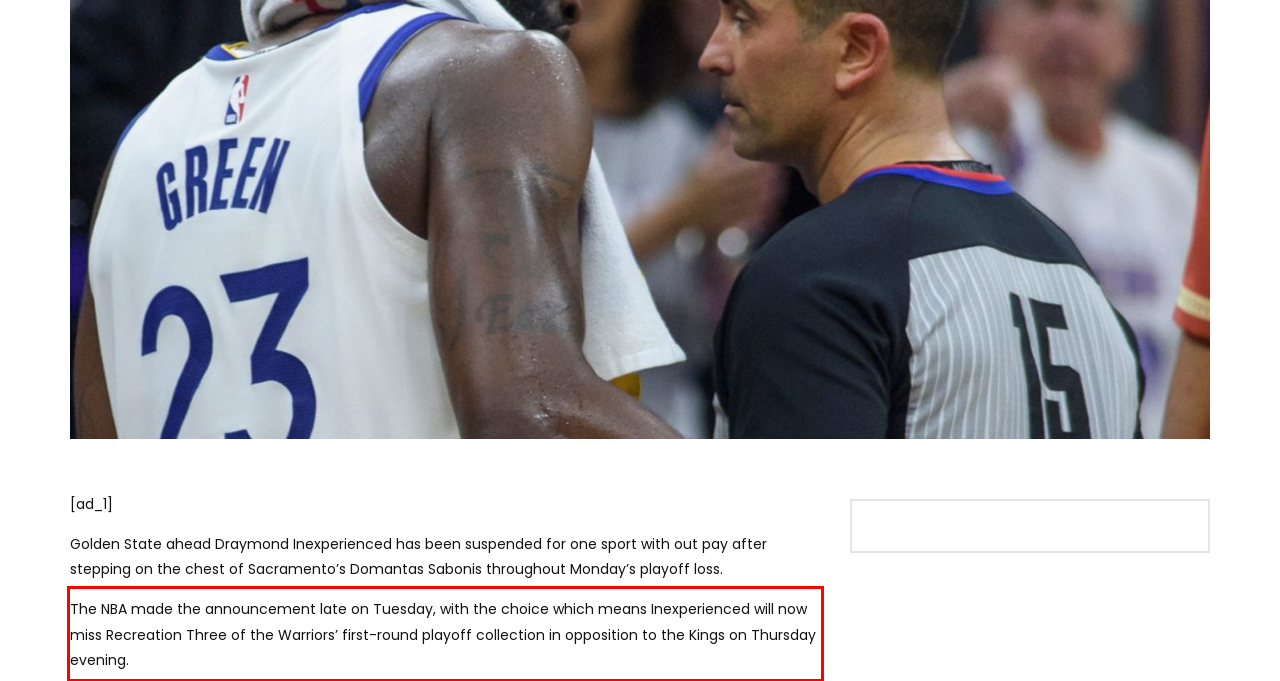View the screenshot of the webpage and identify the UI element surrounded by a red bounding box. Extract the text contained within this red bounding box.

The NBA made the announcement late on Tuesday, with the choice which means Inexperienced will now miss Recreation Three of the Warriors’ first-round playoff collection in opposition to the Kings on Thursday evening.